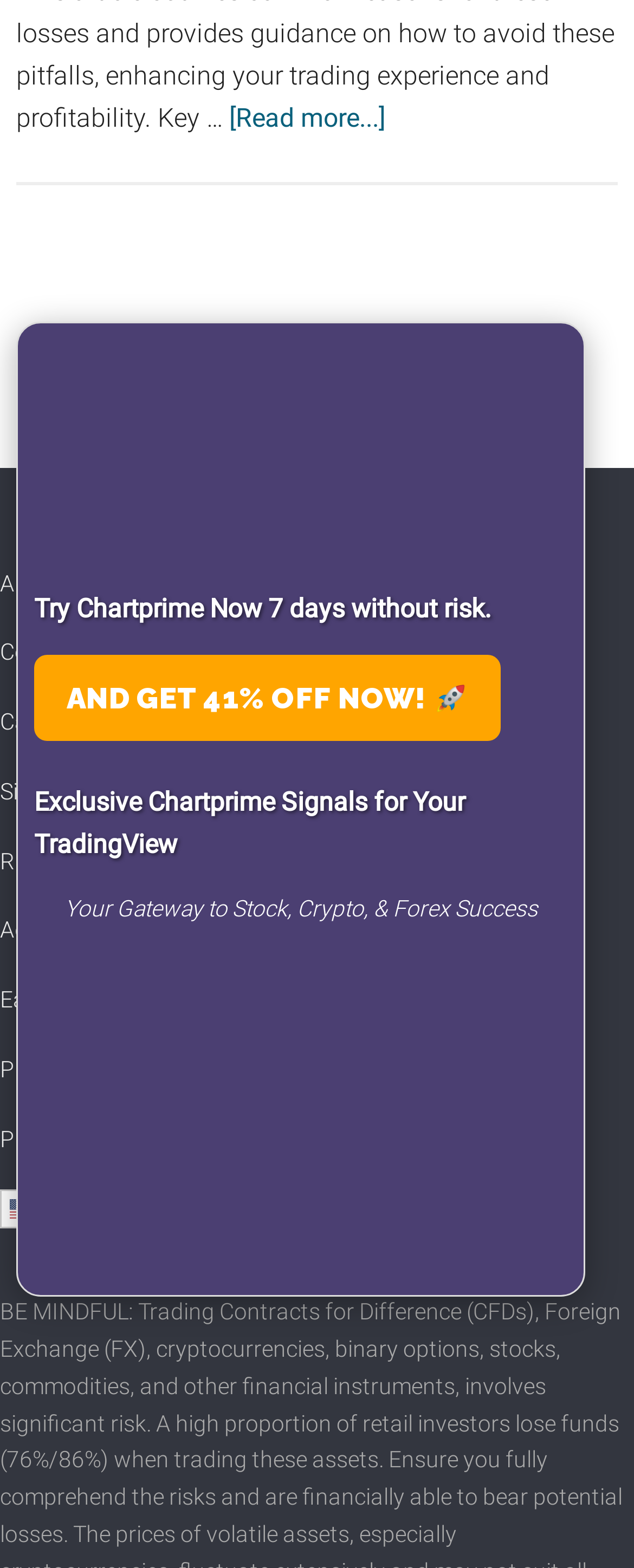Identify the bounding box coordinates of the region that needs to be clicked to carry out this instruction: "Switch to English". Provide these coordinates as four float numbers ranging from 0 to 1, i.e., [left, top, right, bottom].

[0.0, 0.759, 0.418, 0.784]